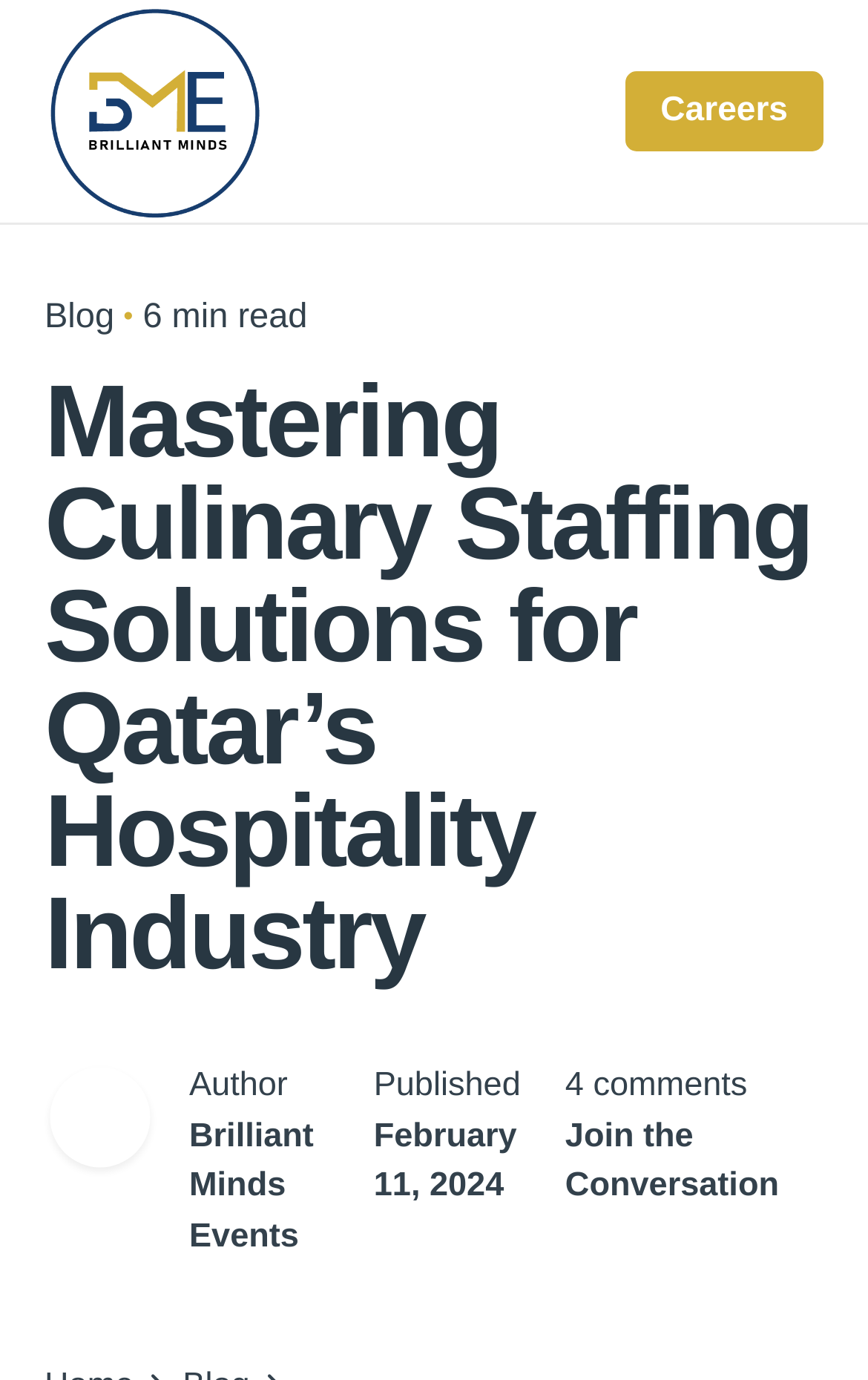How many comments are there on the article?
Using the information from the image, provide a comprehensive answer to the question.

The number of comments can be found at the bottom of the article, where it is written as '4 comments' next to a link that says 'Join the Conversation'.